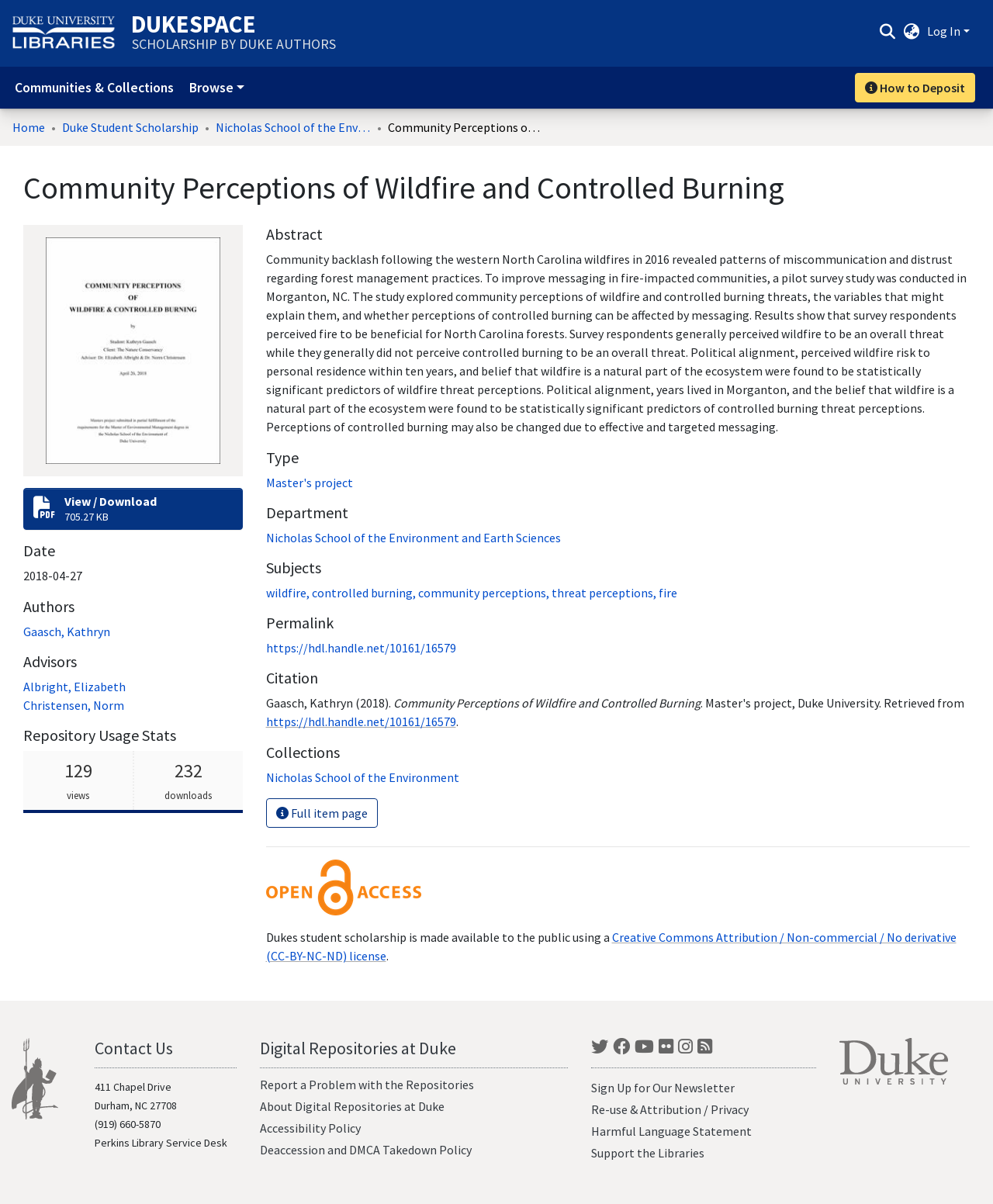Give a one-word or phrase response to the following question: What is the name of the university associated with this project?

Duke University